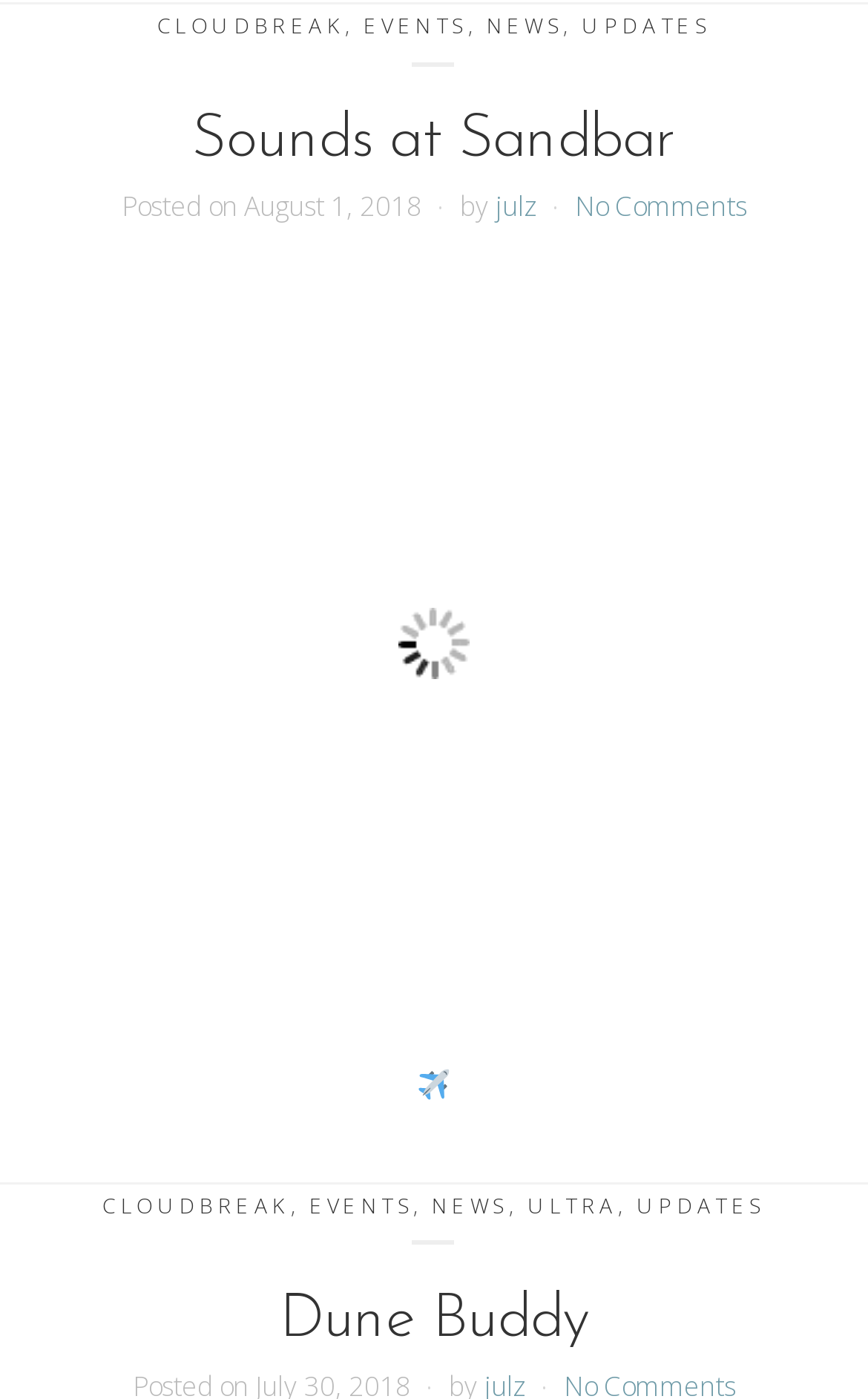Please provide the bounding box coordinates for the element that needs to be clicked to perform the following instruction: "Read the post by julz". The coordinates should be given as four float numbers between 0 and 1, i.e., [left, top, right, bottom].

[0.571, 0.134, 0.619, 0.161]